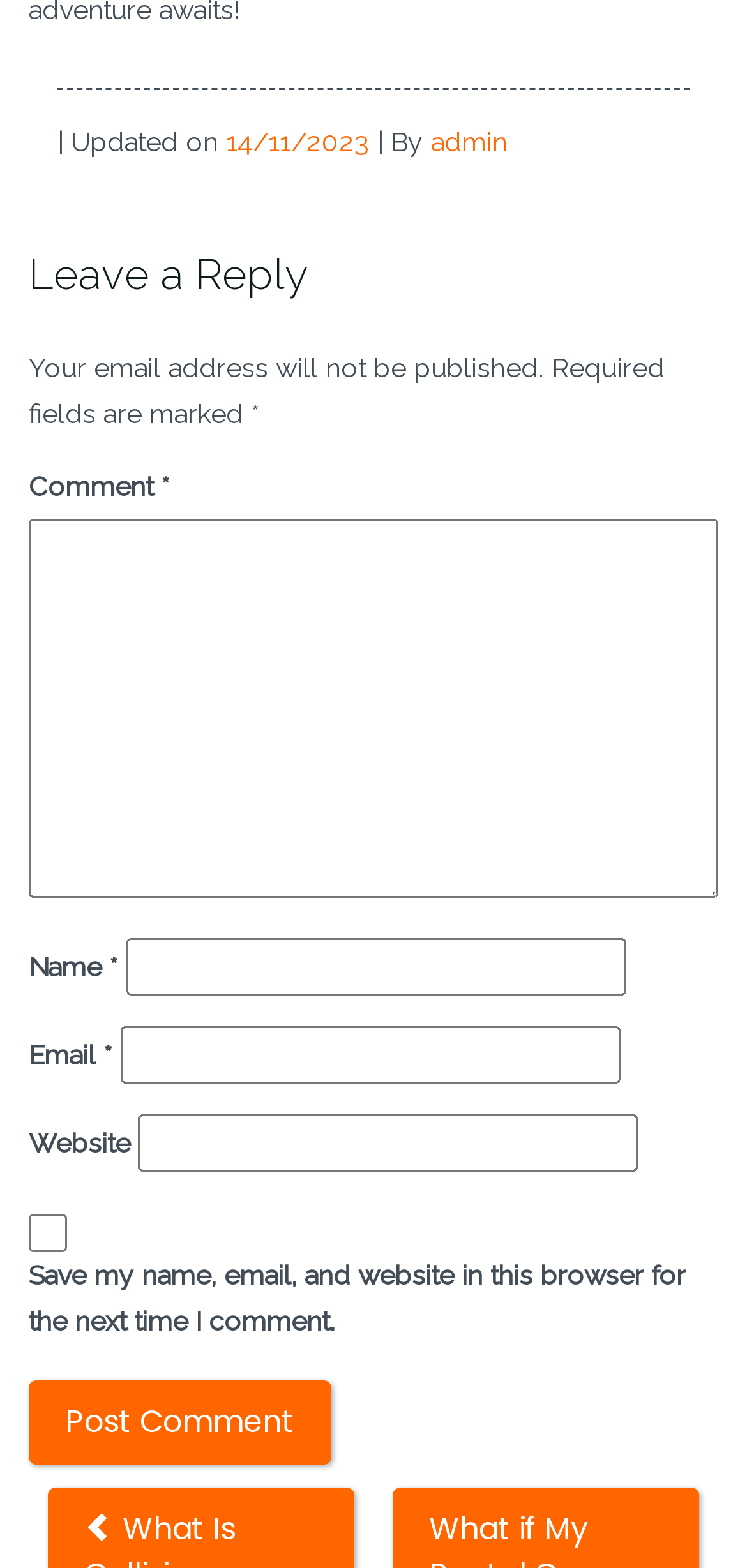What section is located below the comment form?
Please respond to the question with a detailed and thorough explanation.

Below the comment form, there is a section labeled as 'Related posts', which suggests that it contains posts related to the current article.